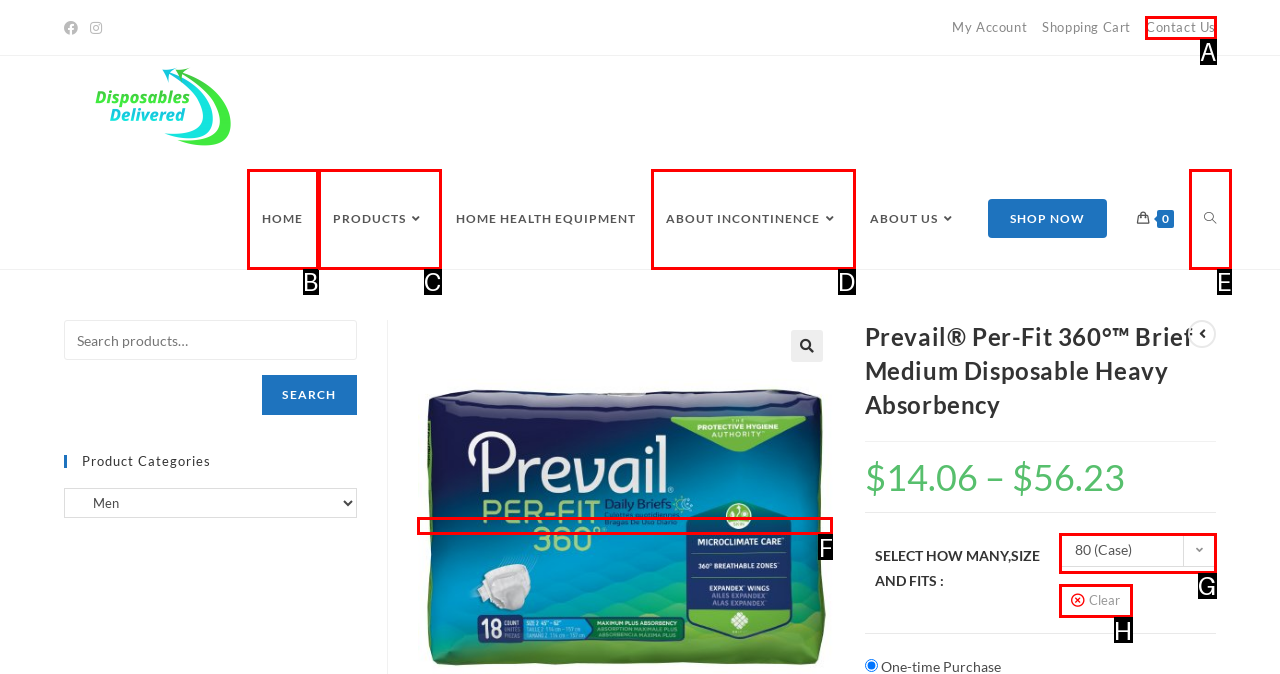Tell me the letter of the correct UI element to click for this instruction: Contact us. Answer with the letter only.

A